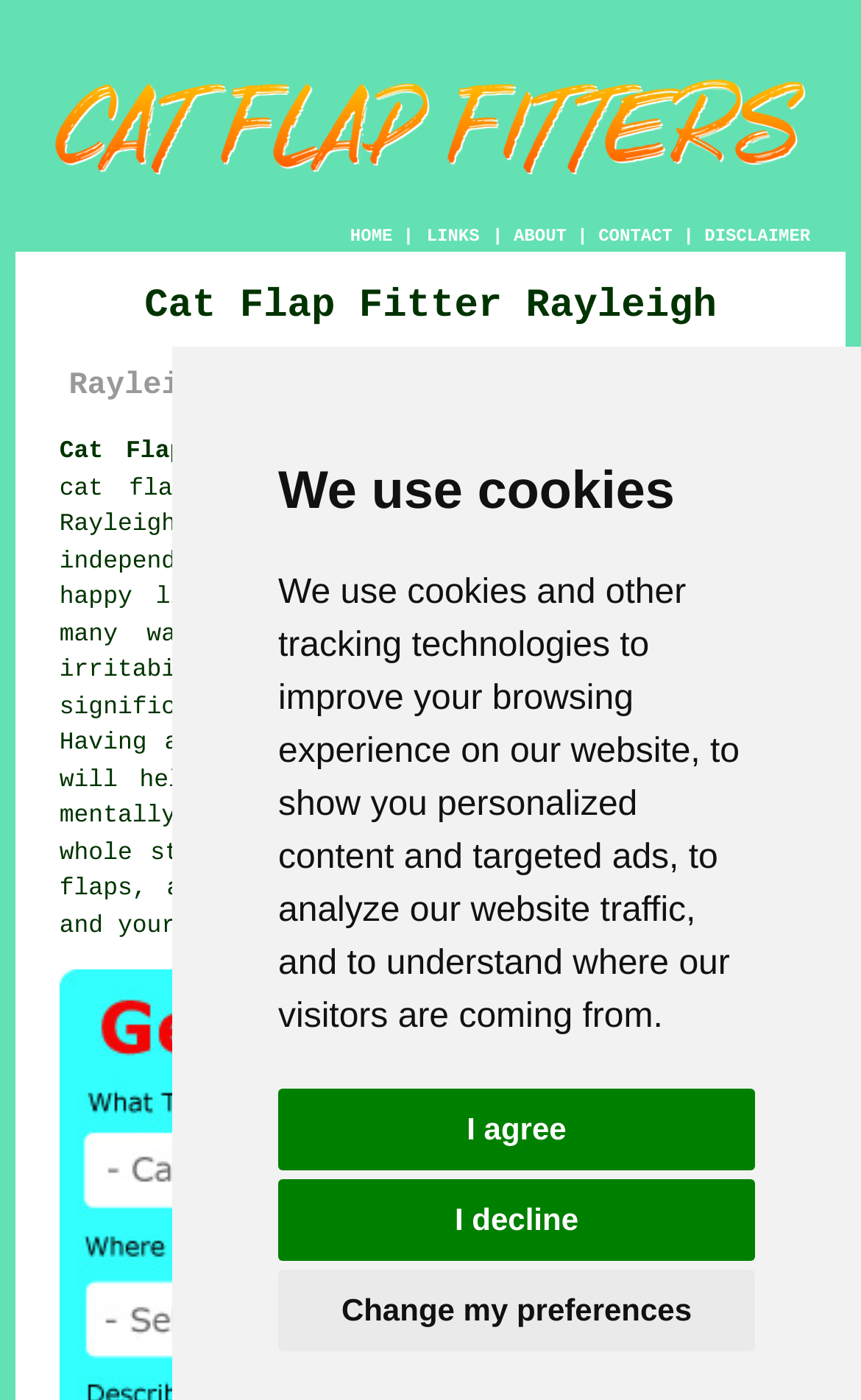Deliver a detailed narrative of the webpage's visual and textual elements.

The webpage is about a cat flap fitter service in Rayleigh, Essex. At the top of the page, there is a banner with a cookie policy notification, which includes three buttons: "I agree", "I decline", and "Change my preferences". Below the banner, there is a large image of a cat flap fitter, taking up most of the width of the page.

The top navigation menu consists of five links: "HOME", "ABOUT", "CONTACT", and "DISCLAIMER", separated by vertical lines. The links are positioned horizontally across the top of the page, with "HOME" on the left and "DISCLAIMER" on the right.

The main content of the page is divided into two sections. The first section has two headings: "Cat Flap Fitter Rayleigh" and "Rayleigh Cat Flap Installation & Repair". Below the headings, there is a link "Cat Flap Fitter Rayleigh Essex (SS6):" followed by a paragraph of text that explains the benefits of fitting a cat flap to an external wall or door in your Rayleigh home. The text describes how cats need independence and freedom to live a happy life, and how a cat flap can provide them with access to the outside world. The paragraph also includes a link to "a cat flap" within the text.